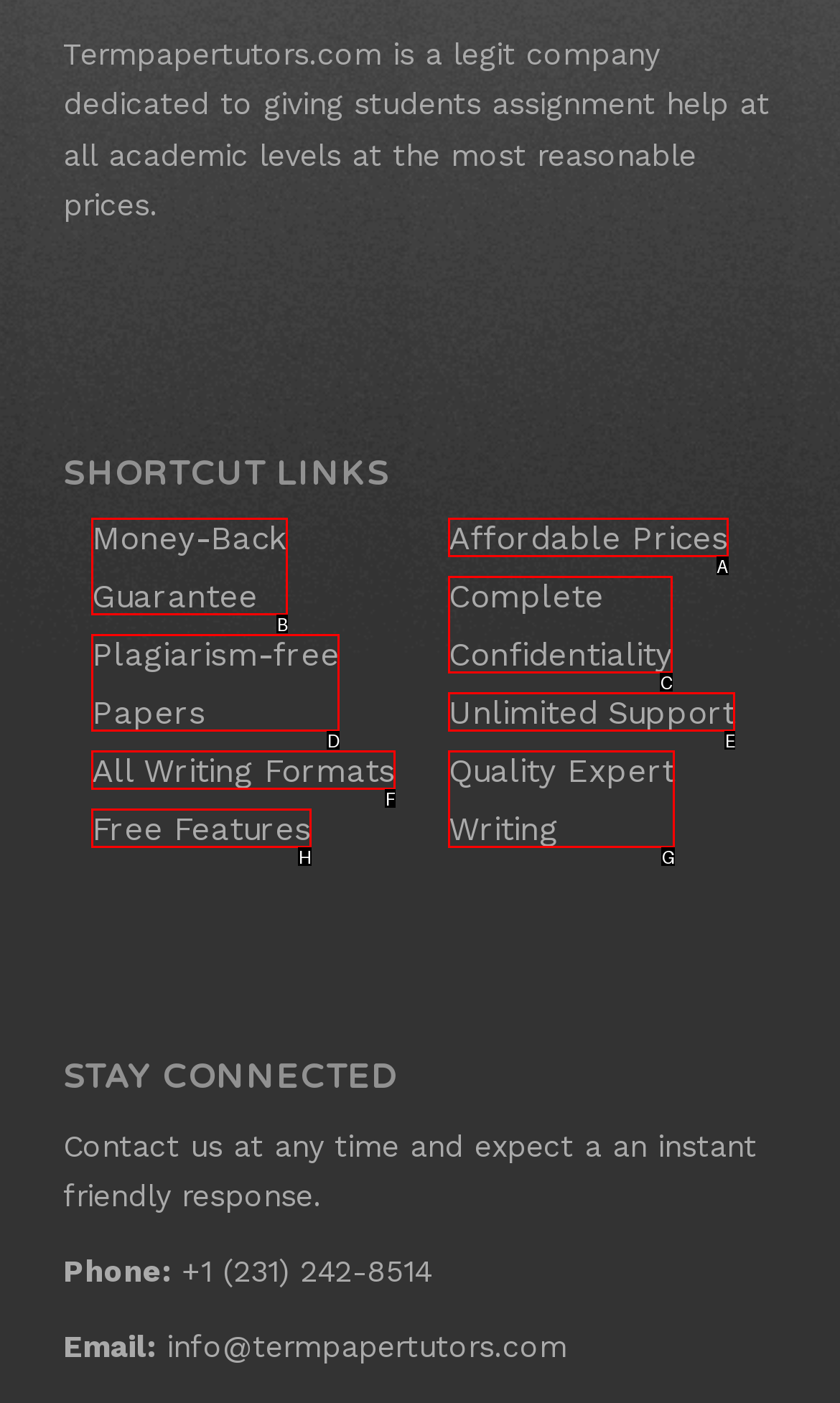Specify which HTML element I should click to complete this instruction: Click on 'Affordable Prices' Answer with the letter of the relevant option.

A